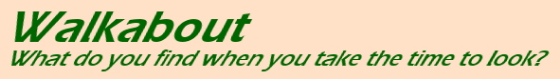What is the tone of the phrase below the main title?
Give a single word or phrase as your answer by examining the image.

Inviting and reflective